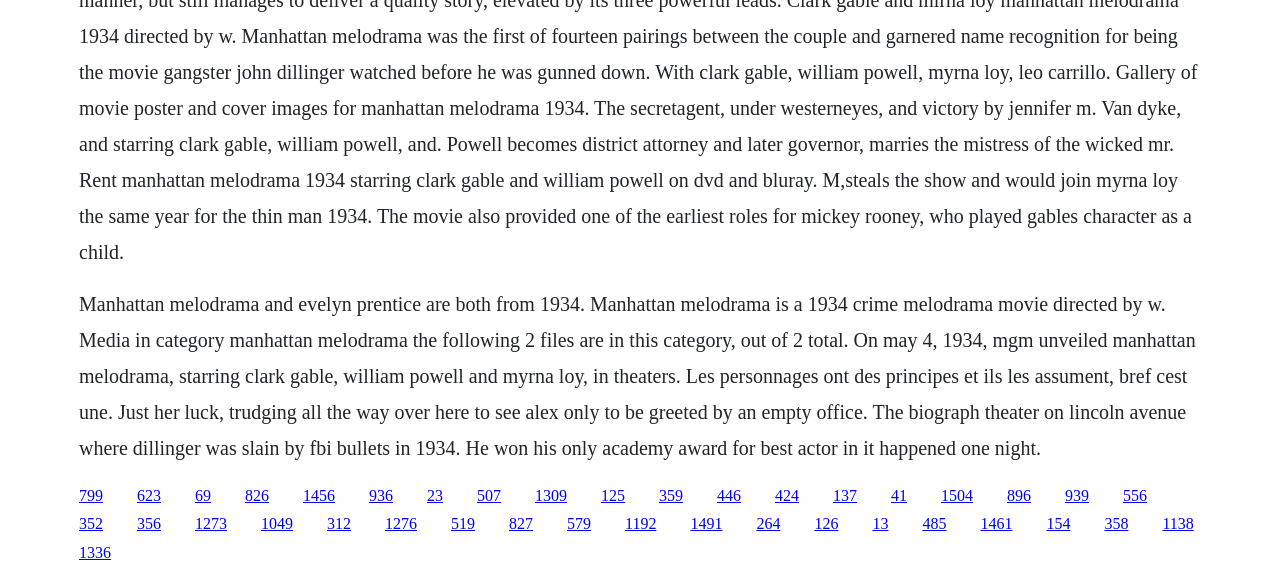Identify the coordinates of the bounding box for the element that must be clicked to accomplish the instruction: "Read more about Myrna Loy".

[0.418, 0.845, 0.443, 0.874]